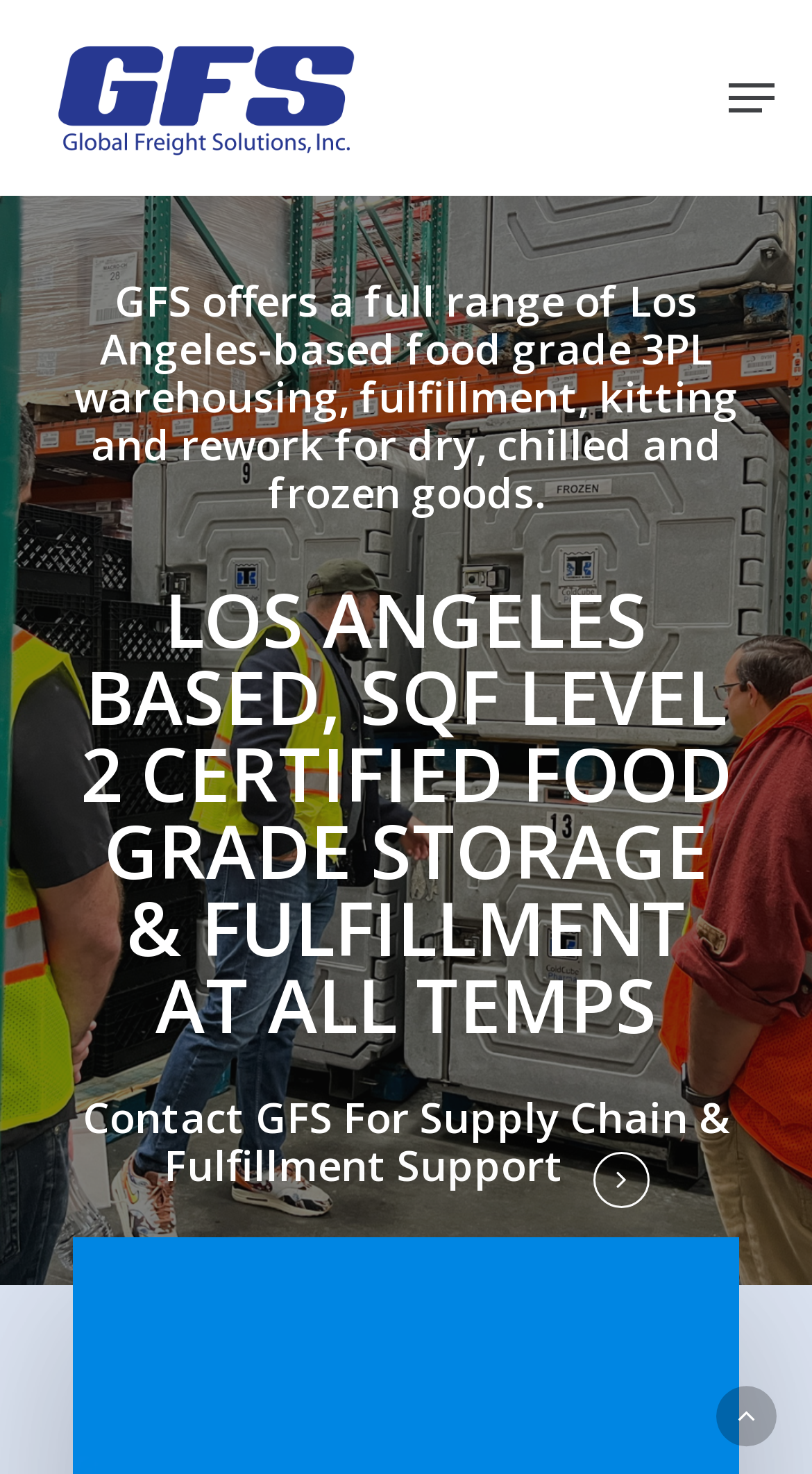Identify the bounding box of the UI component described as: "parent_node: Menu".

[0.882, 0.94, 0.956, 0.981]